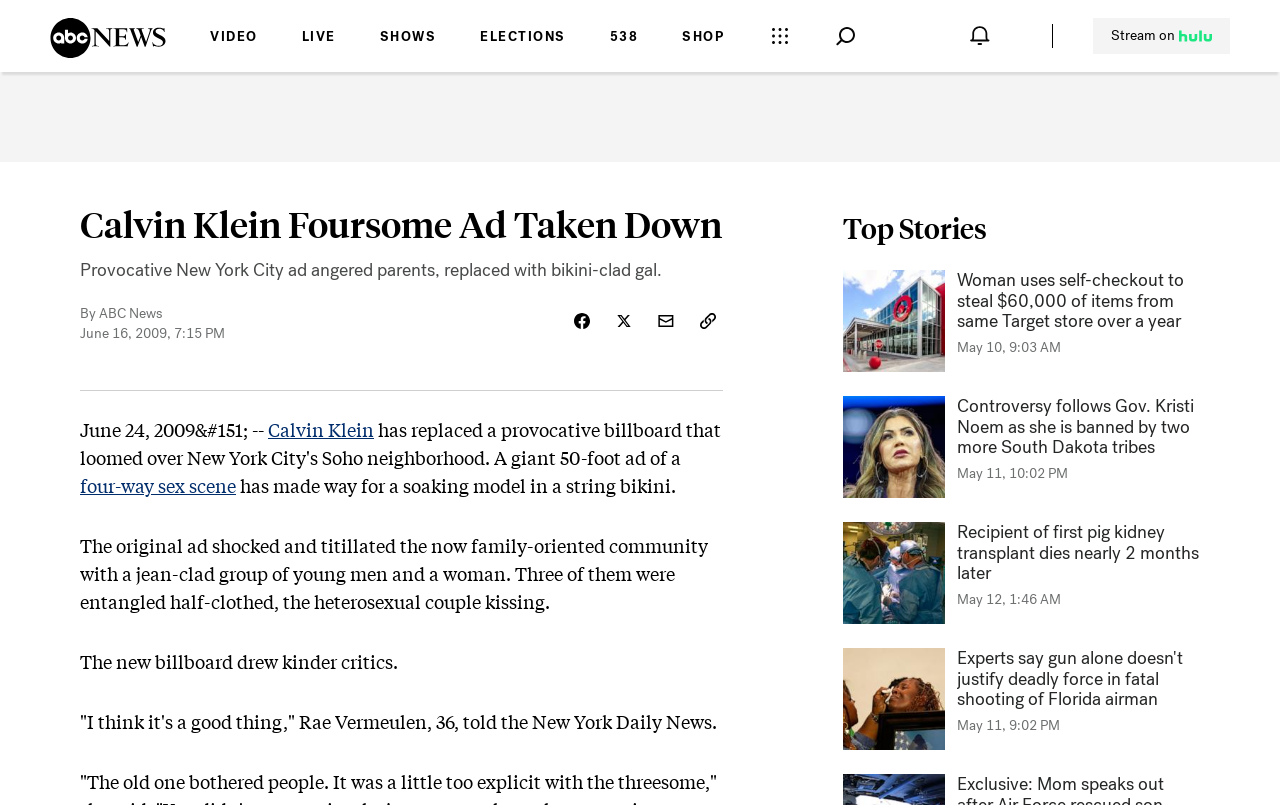Can you provide the bounding box coordinates for the element that should be clicked to implement the instruction: "Stream on hulu"?

[0.854, 0.022, 0.961, 0.067]